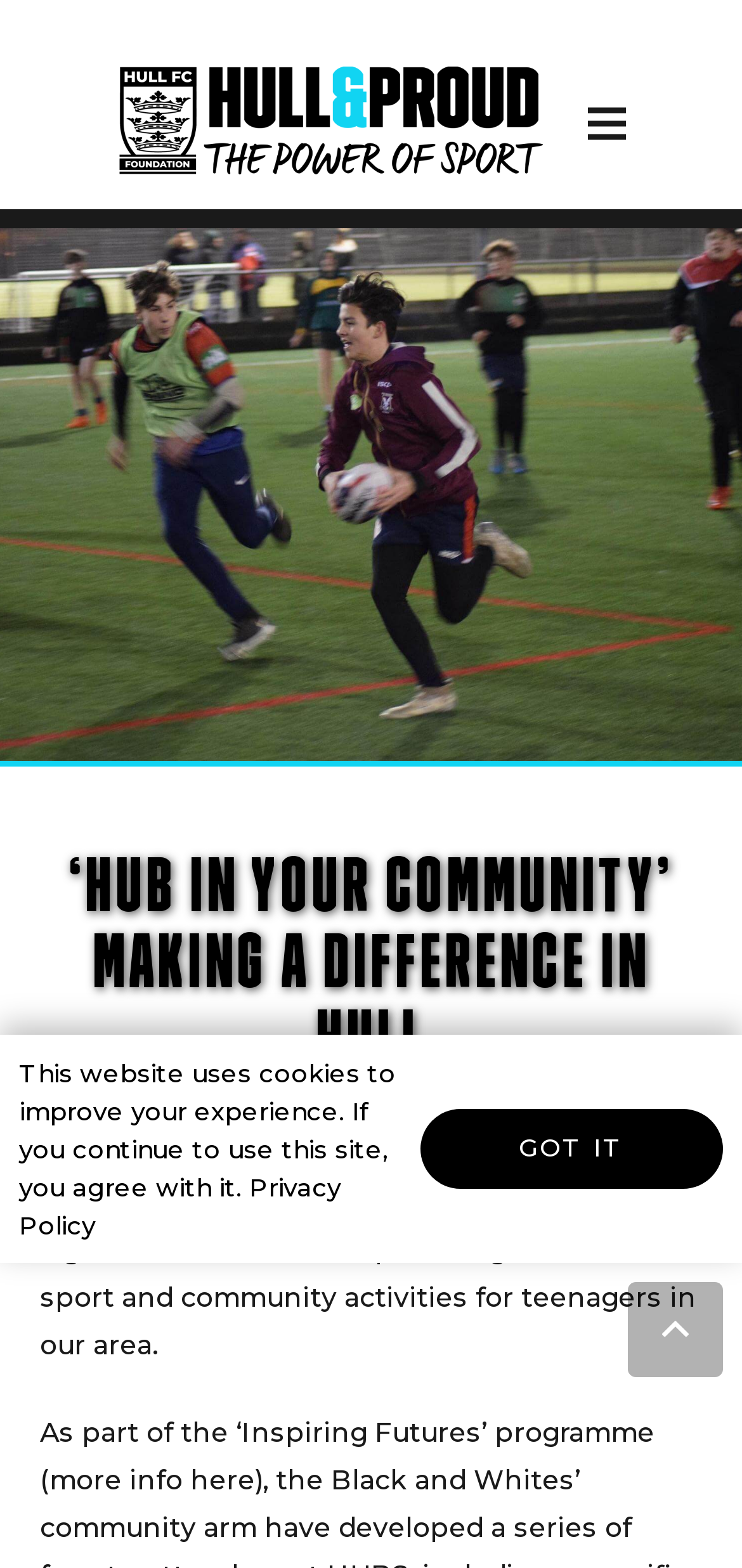What is the date mentioned on the webpage?
Based on the visual information, provide a detailed and comprehensive answer.

The webpage contains a time element with the text 'October 11, 2021', which indicates the date mentioned on the webpage.